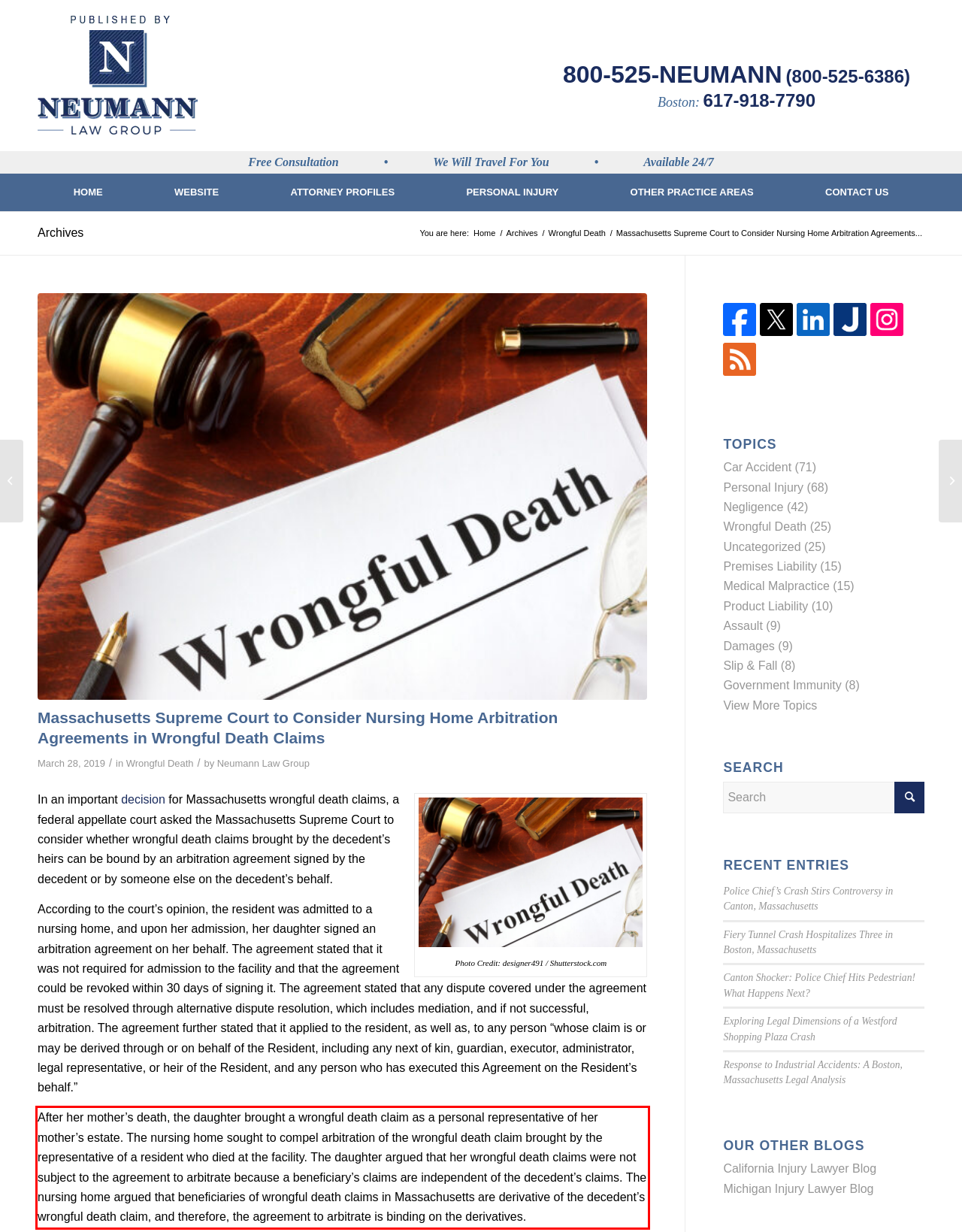You are looking at a screenshot of a webpage with a red rectangle bounding box. Use OCR to identify and extract the text content found inside this red bounding box.

After her mother’s death, the daughter brought a wrongful death claim as a personal representative of her mother’s estate. The nursing home sought to compel arbitration of the wrongful death claim brought by the representative of a resident who died at the facility. The daughter argued that her wrongful death claims were not subject to the agreement to arbitrate because a beneficiary’s claims are independent of the decedent’s claims. The nursing home argued that beneficiaries of wrongful death claims in Massachusetts are derivative of the decedent’s wrongful death claim, and therefore, the agreement to arbitrate is binding on the derivatives.